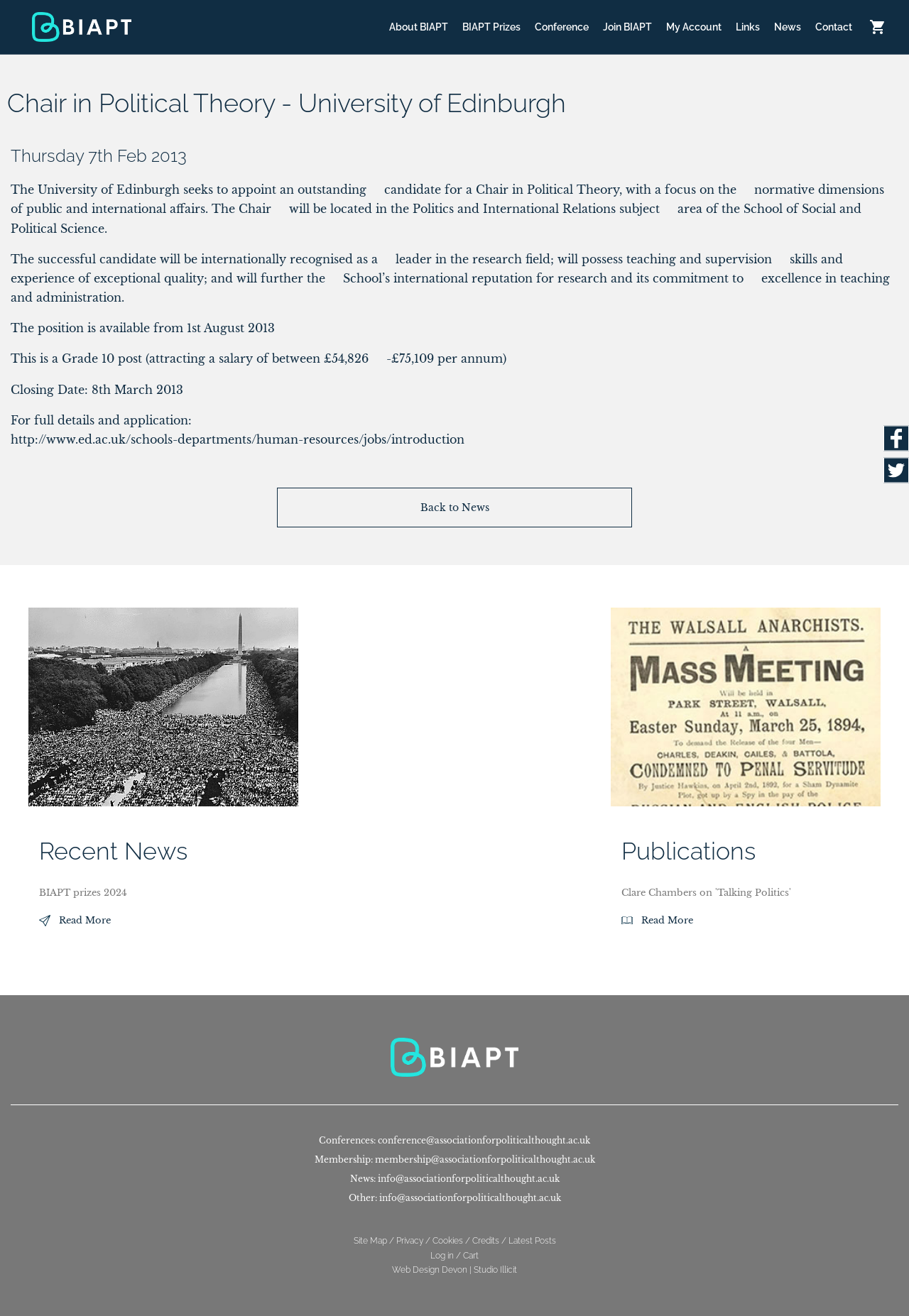Please identify the bounding box coordinates of the clickable area that will allow you to execute the instruction: "Read more about BIAPT prizes 2024".

[0.043, 0.692, 0.126, 0.707]